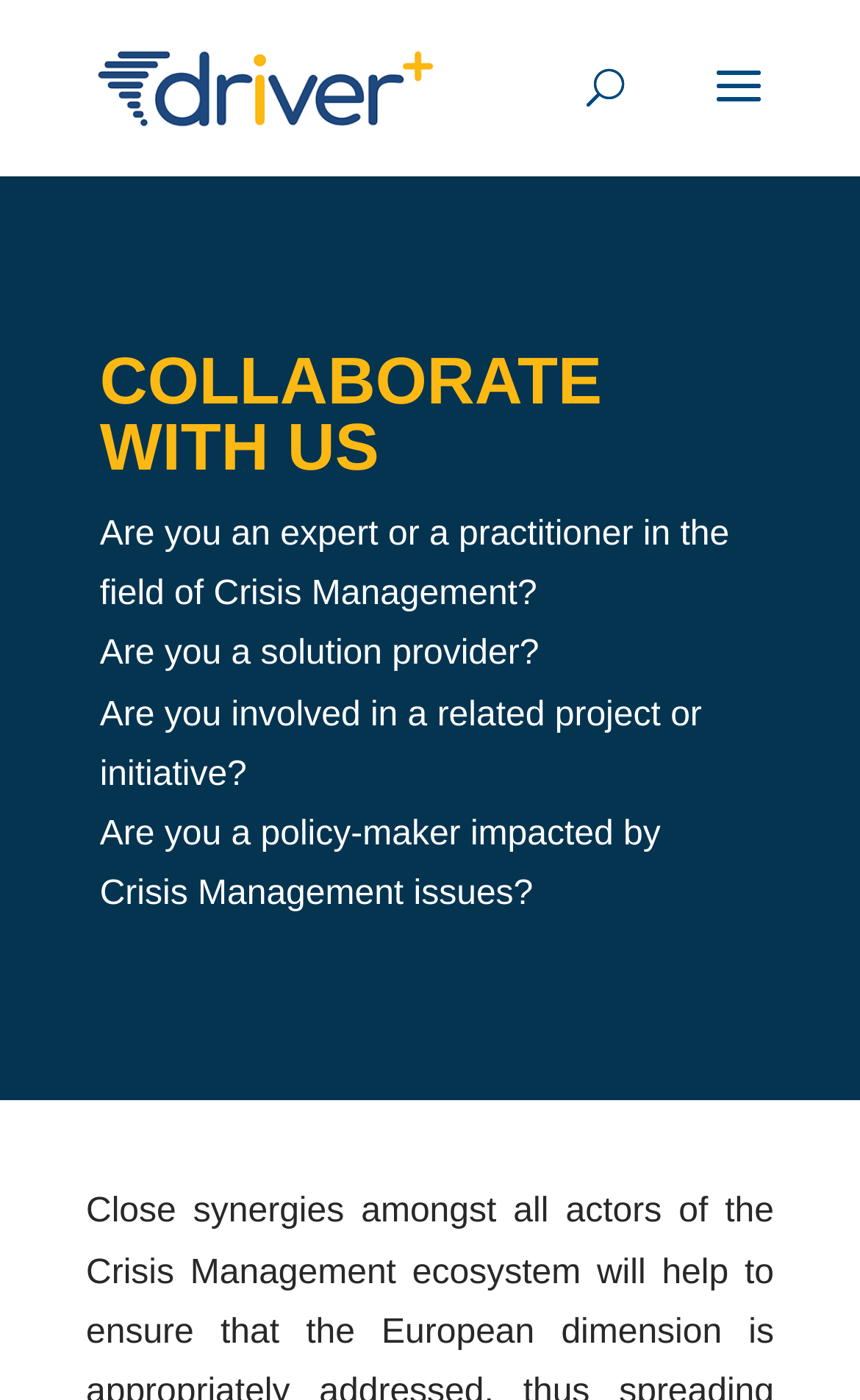What is the field of expertise mentioned on the webpage?
Examine the image closely and answer the question with as much detail as possible.

The field of expertise mentioned on the webpage is Crisis Management, which is the context in which the project is inviting collaboration from various stakeholders.